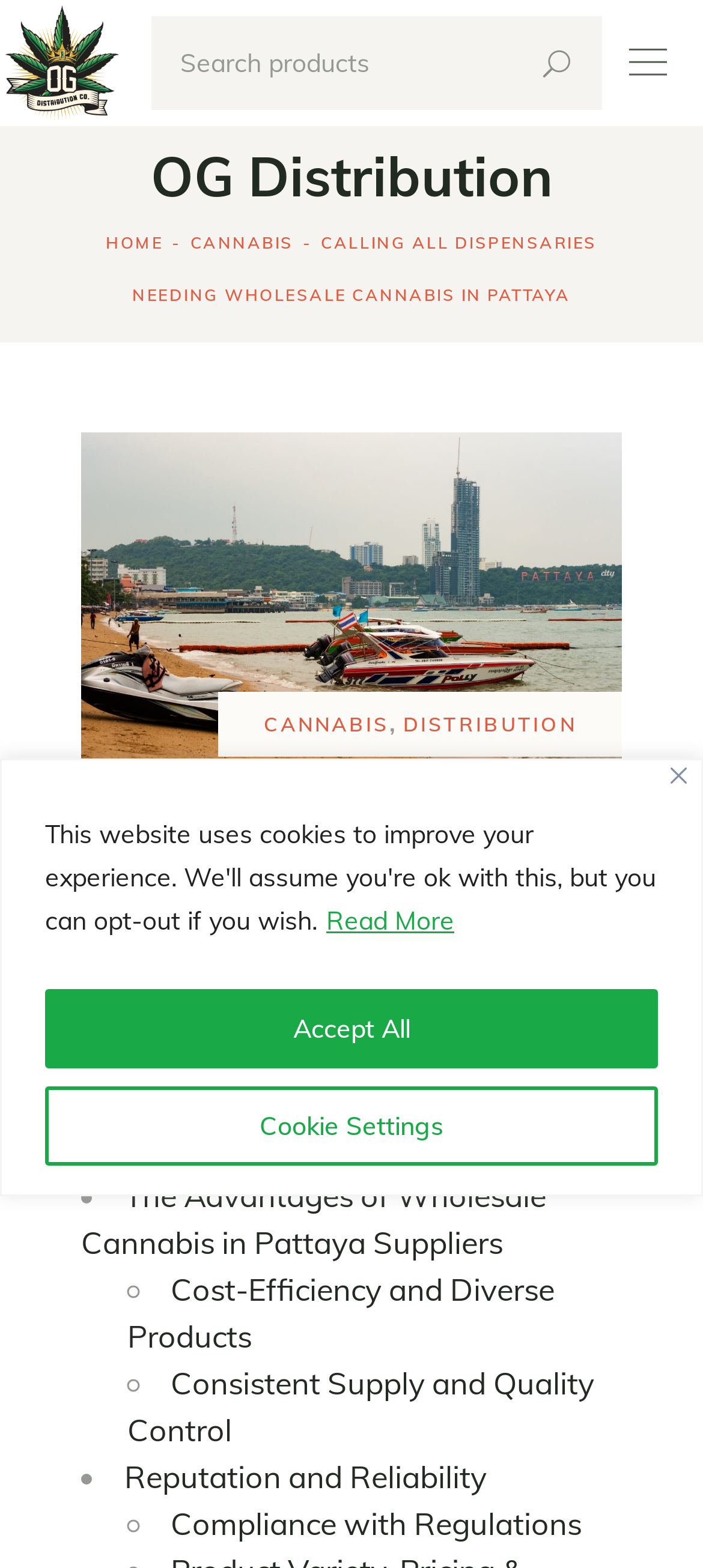Identify the bounding box of the UI element described as follows: "Accept All". Provide the coordinates as four float numbers in the range of 0 to 1 [left, top, right, bottom].

[0.064, 0.63, 0.936, 0.681]